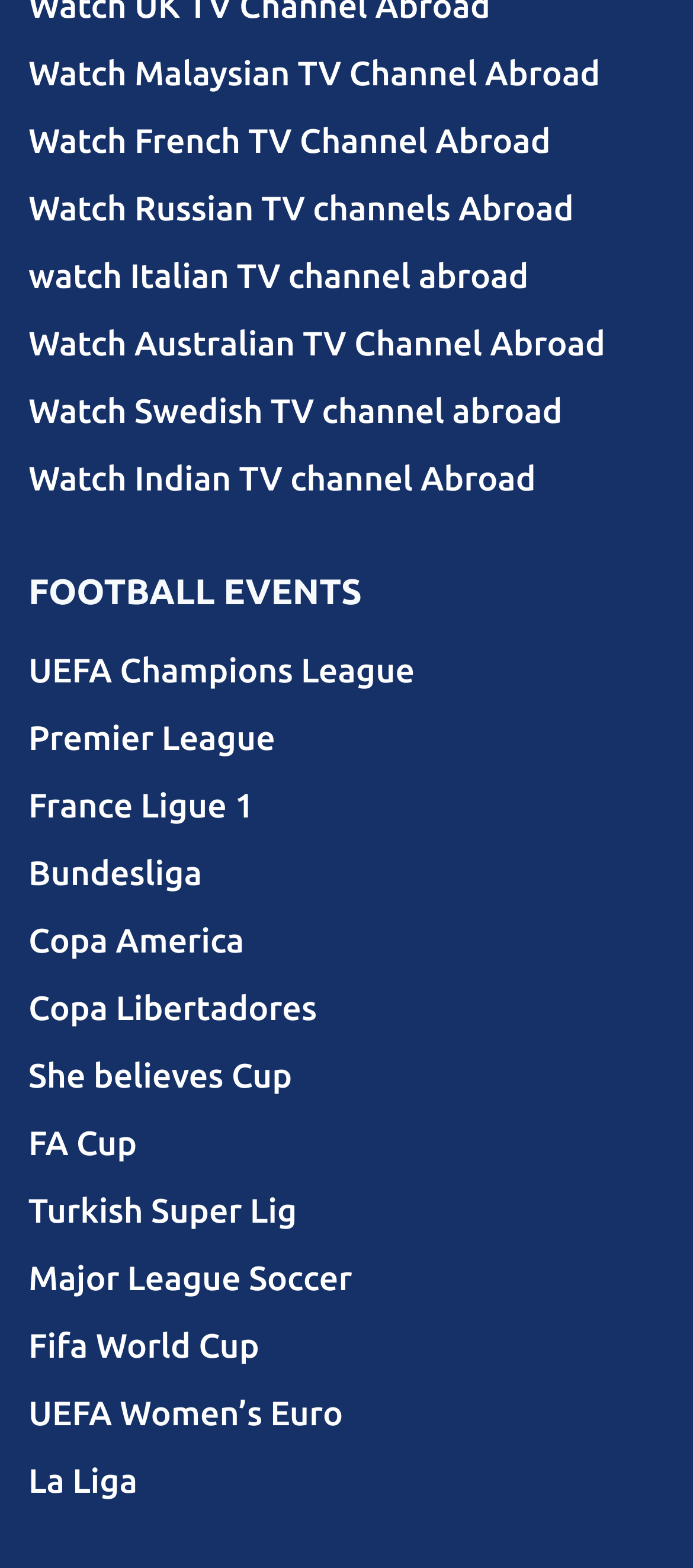Use a single word or phrase to answer the following:
What is the last TV channel listed?

Indian TV channel